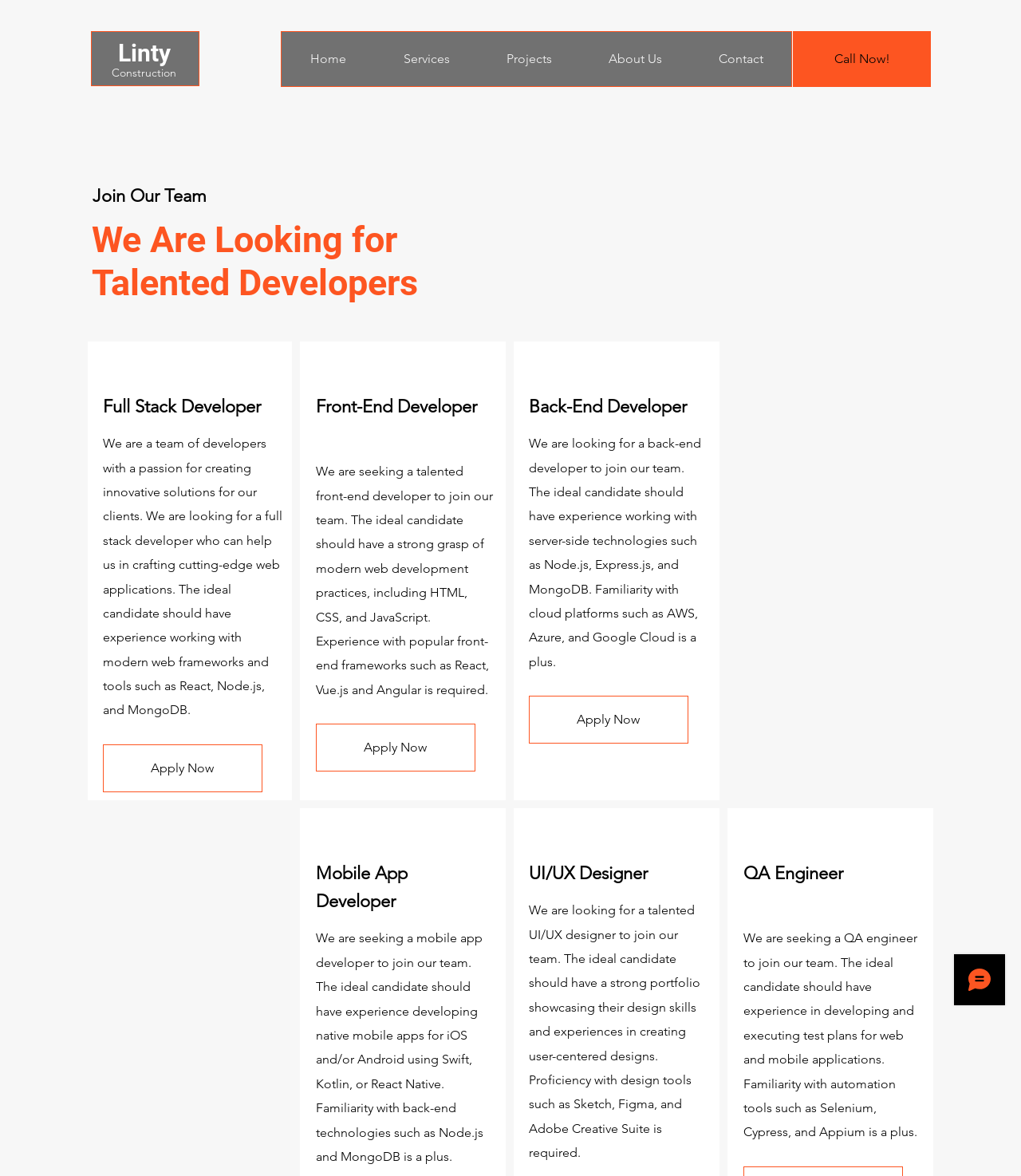Identify the bounding box coordinates for the region to click in order to carry out this instruction: "View the 'About Us' page". Provide the coordinates using four float numbers between 0 and 1, formatted as [left, top, right, bottom].

[0.568, 0.027, 0.676, 0.073]